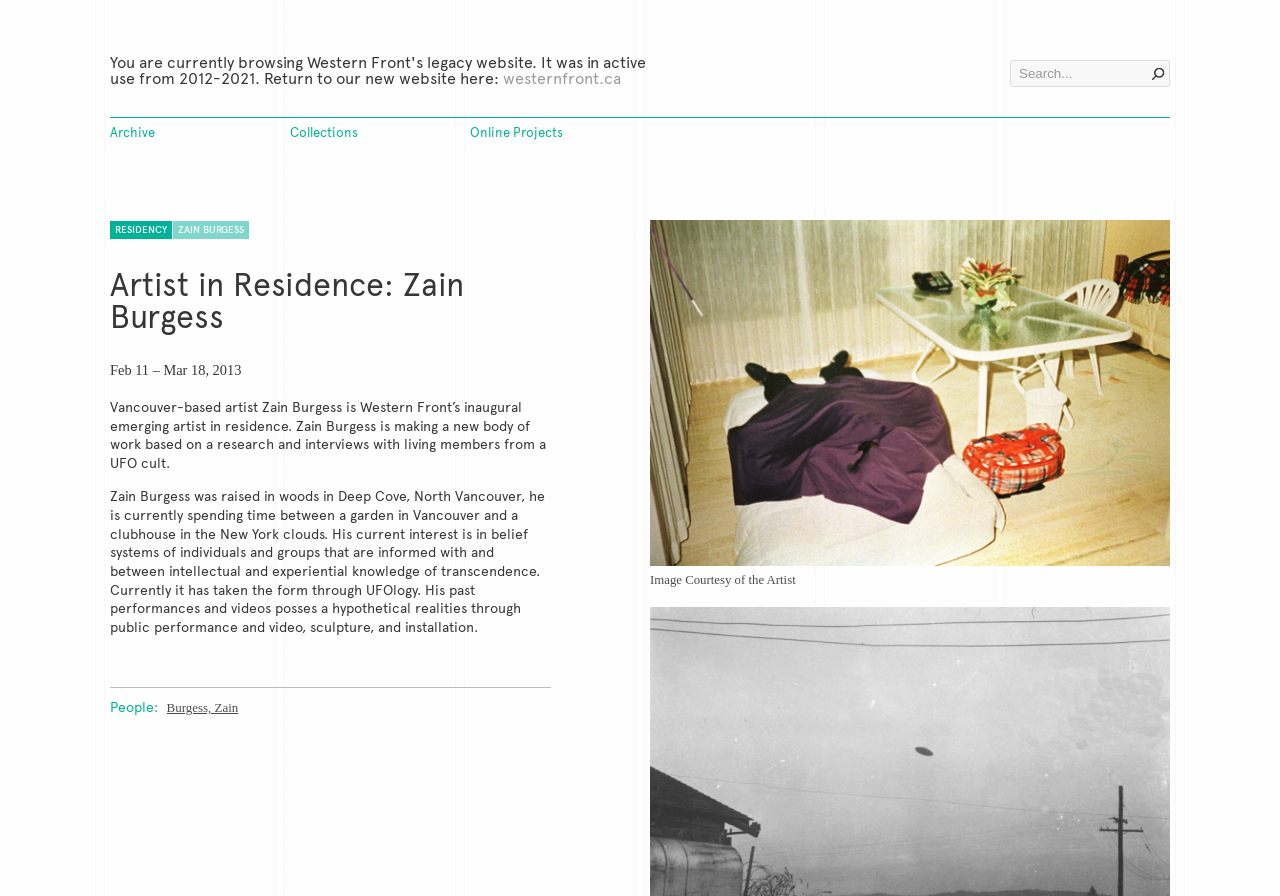Create a detailed description of the webpage's content and layout.

The webpage is about Artist in Residence: Zain Burgess at Western Front. At the top, there is a notification that the user is currently browsing Western Front's legacy website, which was active from 2012-2021, and provides a link to return to the new website. 

On the top right, there is a search bar with a "Search..." placeholder text and a "Submit" button next to it. 

The main menu is divided into four sections: "Archive", "Collections", "Online Projects", and "Skip to content". Each section has a heading and a link with the same name.

Below the main menu, there is an article about Zain Burgess, the artist in residence. The article has a header with links to "RESIDENCY" and "ZAIN BURGESS". The title of the article is "Artist in Residence: Zain Burgess" and it is accompanied by a time period "Feb 11 – Mar 18, 2013". 

The article describes Zain Burgess as a Vancouver-based artist who is making a new body of work based on research and interviews with living members from a UFO cult. It also provides a brief biography of the artist, mentioning his interests and past performances.

On the right side of the article, there is a large image of Zain Burgess, courtesy of the artist, with a caption below it. 

At the bottom of the page, there is a footer section with a "People" heading and a link to "Burgess, Zain".